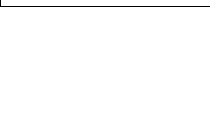Answer the question below in one word or phrase:
Is the recipe for this dish easy to follow?

Yes